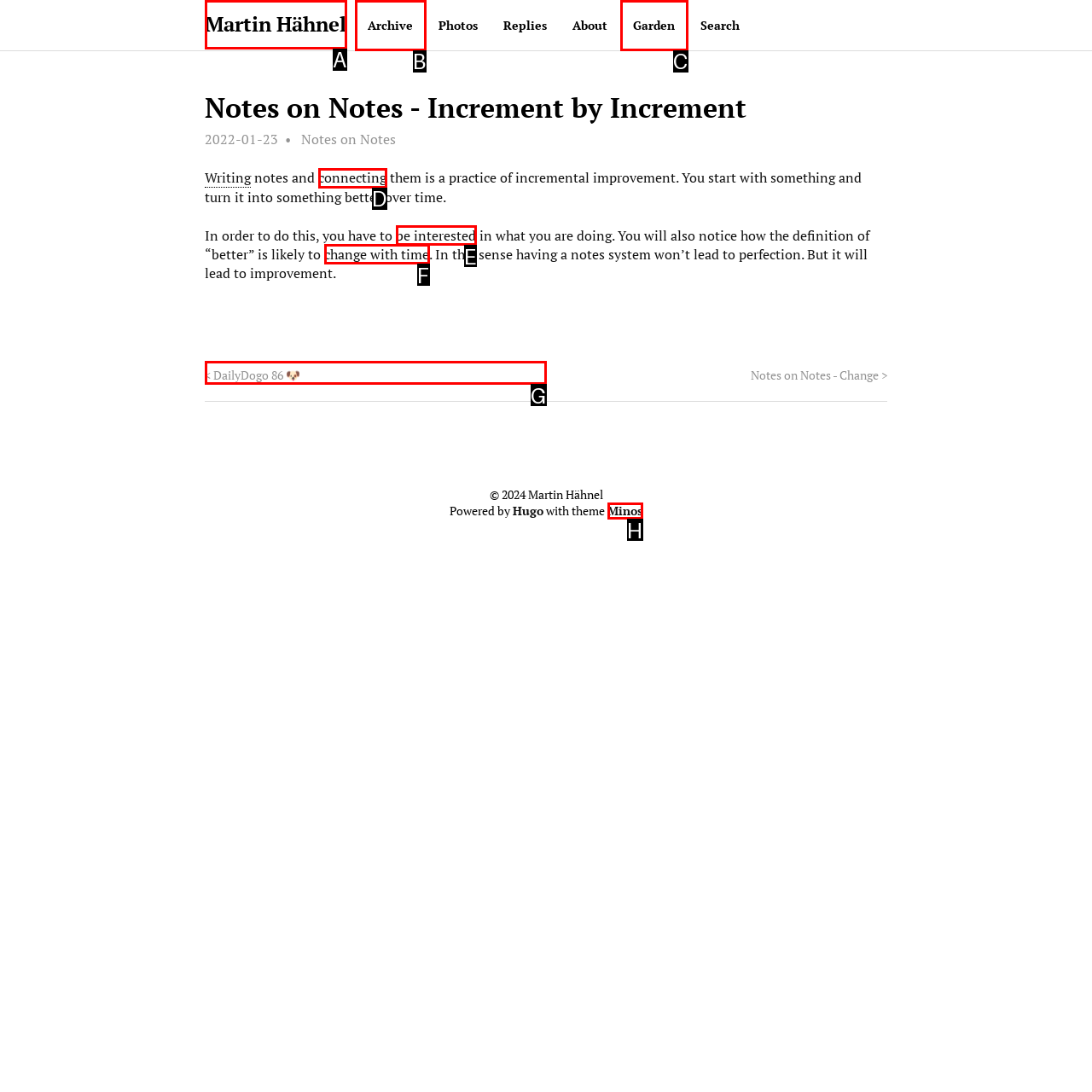Identify the letter of the UI element you should interact with to perform the task: check the daily dogo
Reply with the appropriate letter of the option.

G